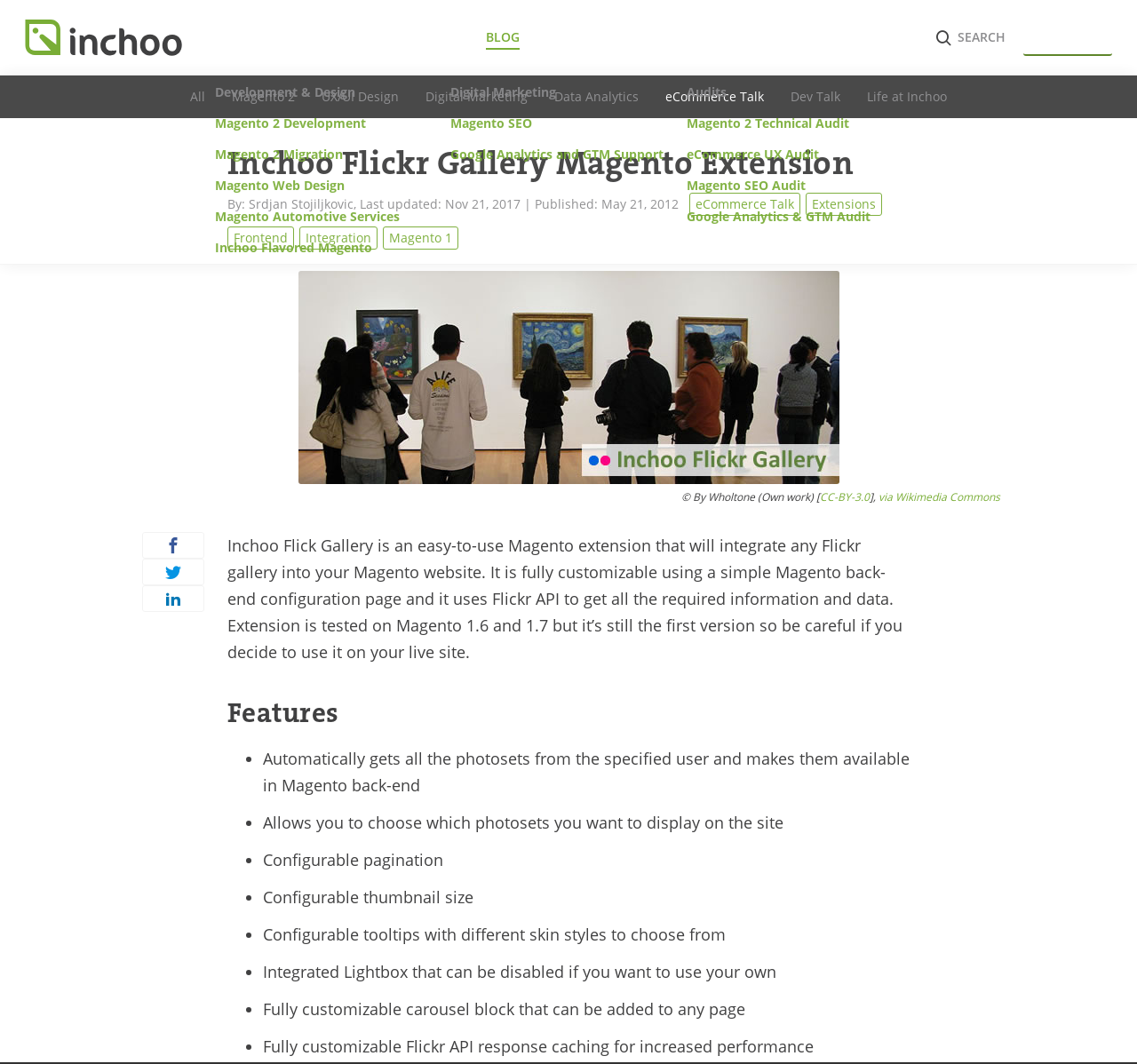Determine the bounding box coordinates of the clickable region to follow the instruction: "Read the 'Inchoo Flickr Gallery Magento Extension' blog post".

[0.2, 0.136, 0.8, 0.171]